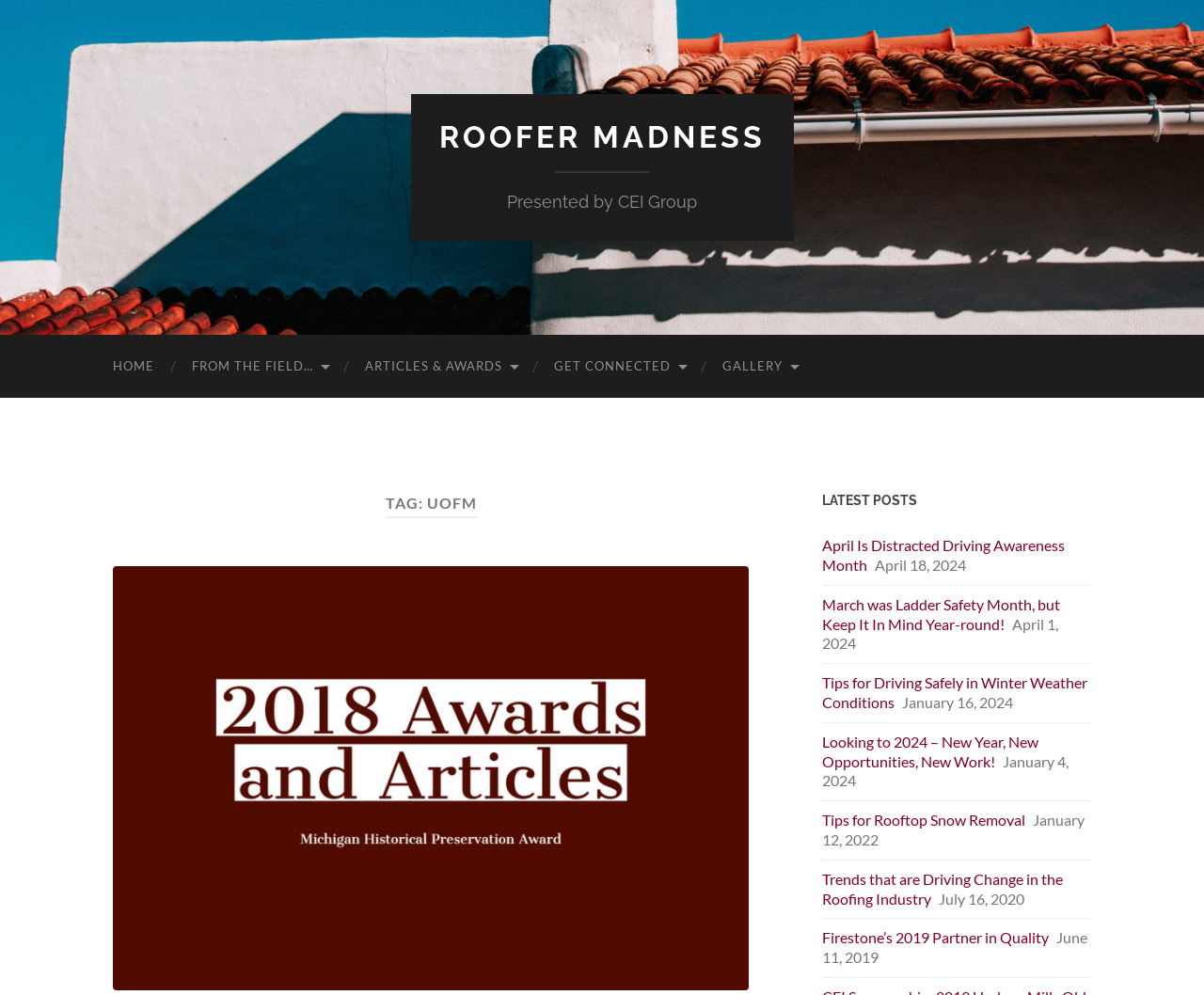Given the element description SPEECH IN HONOR OF POETRY, identify the bounding box coordinates for the UI element on the webpage screenshot. The format should be (top-left x, top-left y, bottom-right x, bottom-right y), with values between 0 and 1.

None